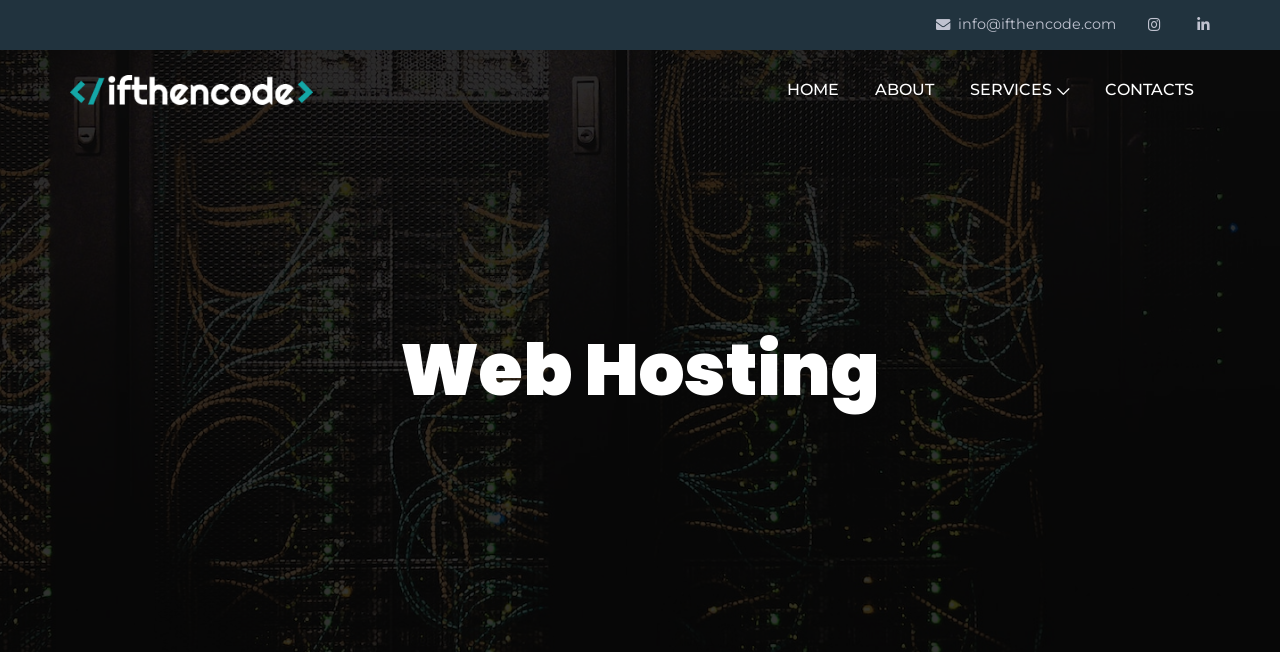Bounding box coordinates are specified in the format (top-left x, top-left y, bottom-right x, bottom-right y). All values are floating point numbers bounded between 0 and 1. Please provide the bounding box coordinate of the region this sentence describes: HOME

[0.603, 0.107, 0.668, 0.169]